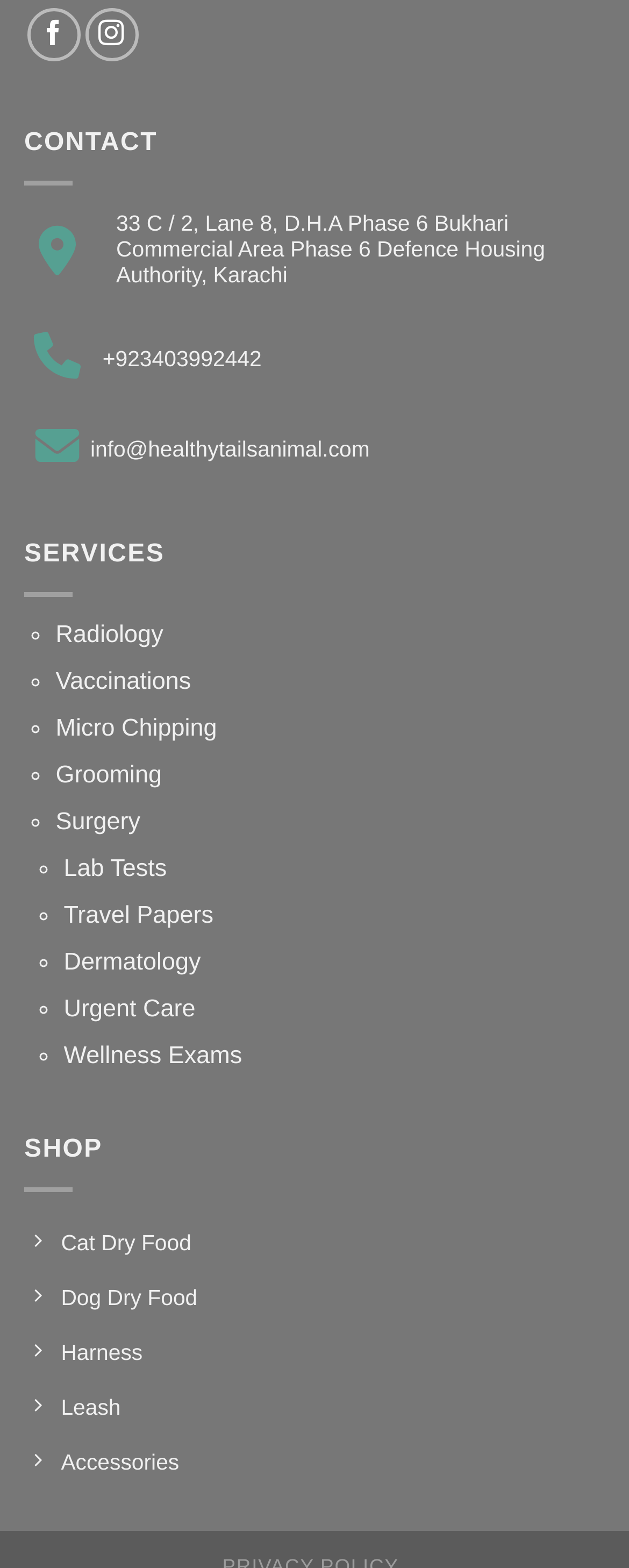Please provide a comprehensive answer to the question based on the screenshot: What is the address of the animal clinic?

I found the address by looking at the static text element with the bounding box coordinates [0.185, 0.134, 0.867, 0.183] which contains the address information.